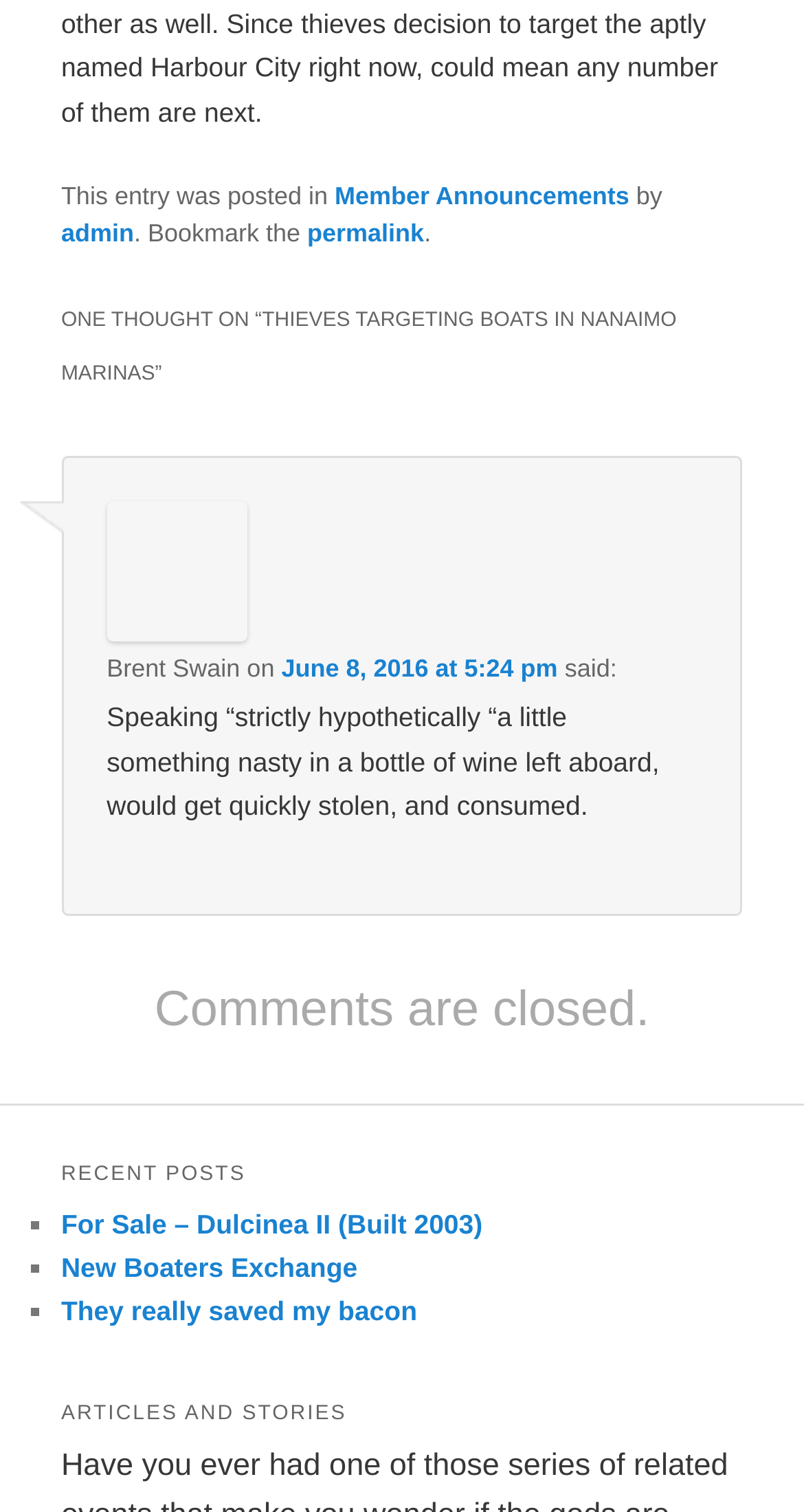Please give a concise answer to this question using a single word or phrase: 
What is the date of the comment by Brent Swain?

June 8, 2016